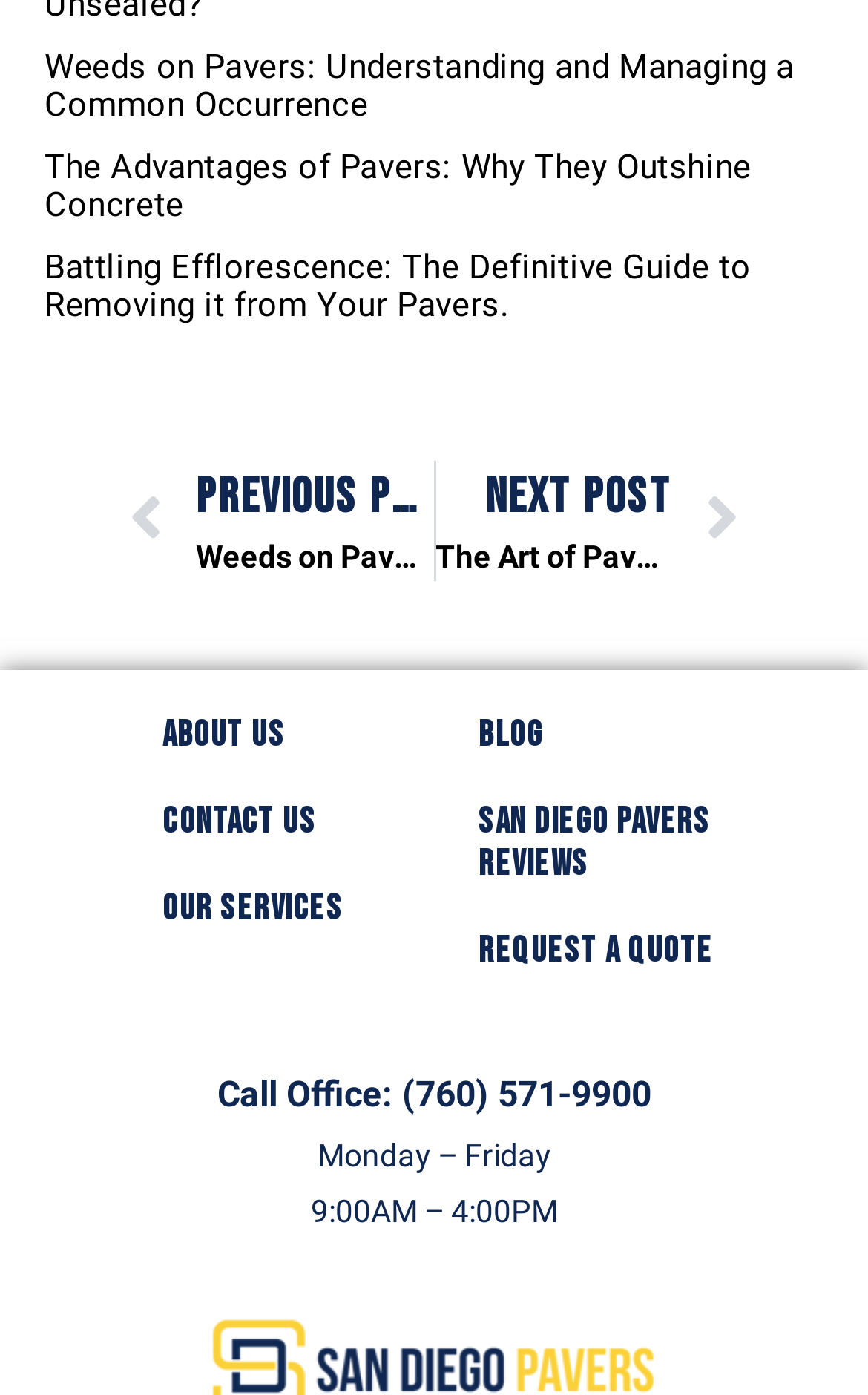Use a single word or phrase to answer the question: 
What is the office phone number?

(760) 571-9900